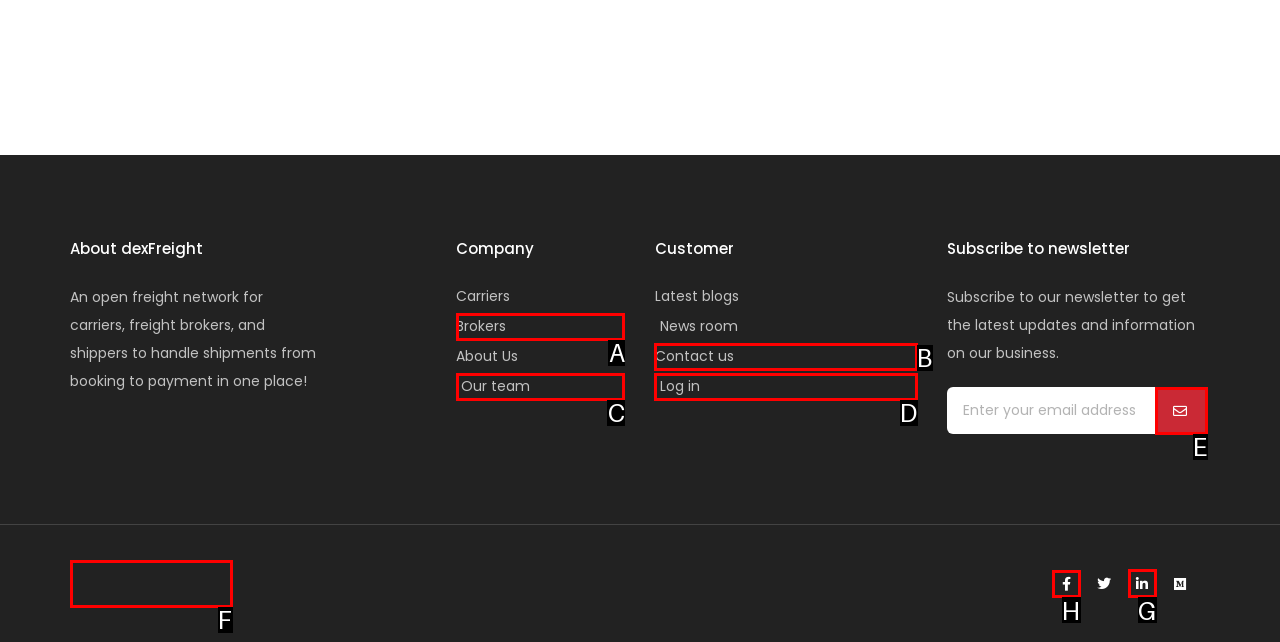Which choice should you pick to execute the task: Click on Facebook-f
Respond with the letter associated with the correct option only.

H